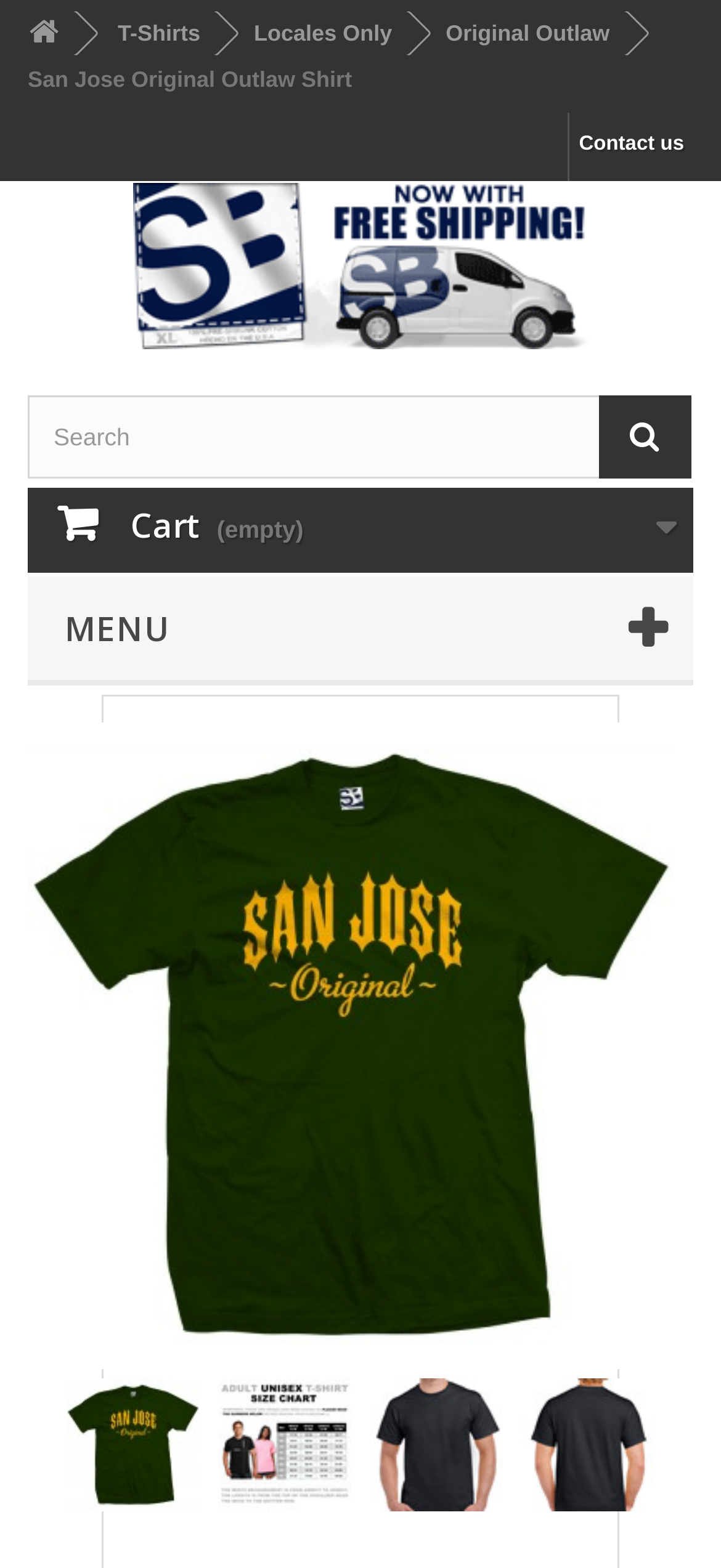How many main sections are in the top navigation?
Using the image, answer in one word or phrase.

3